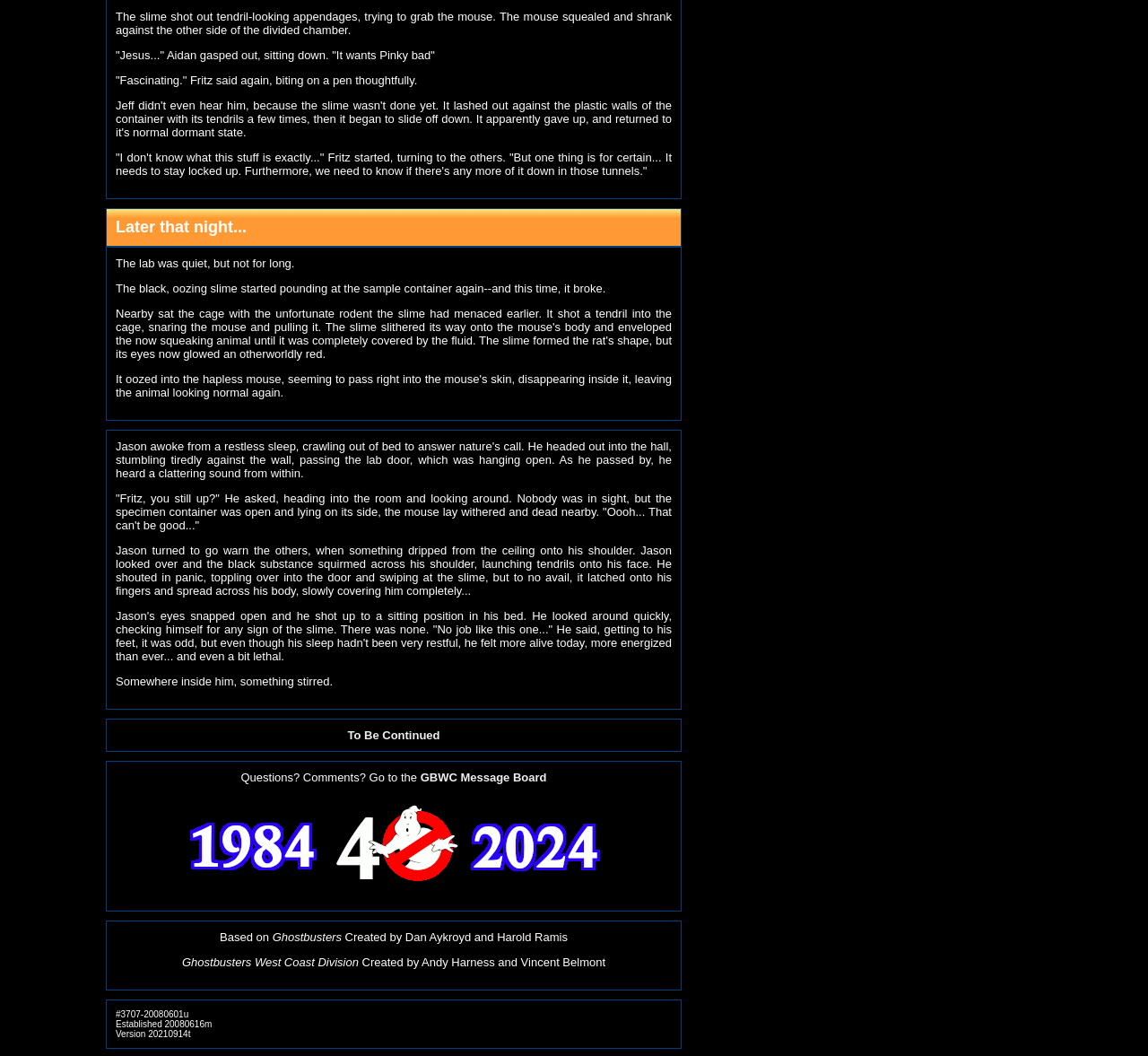Provide a short, one-word or phrase answer to the question below:
What happens to Jason in the story?

He gets covered in slime